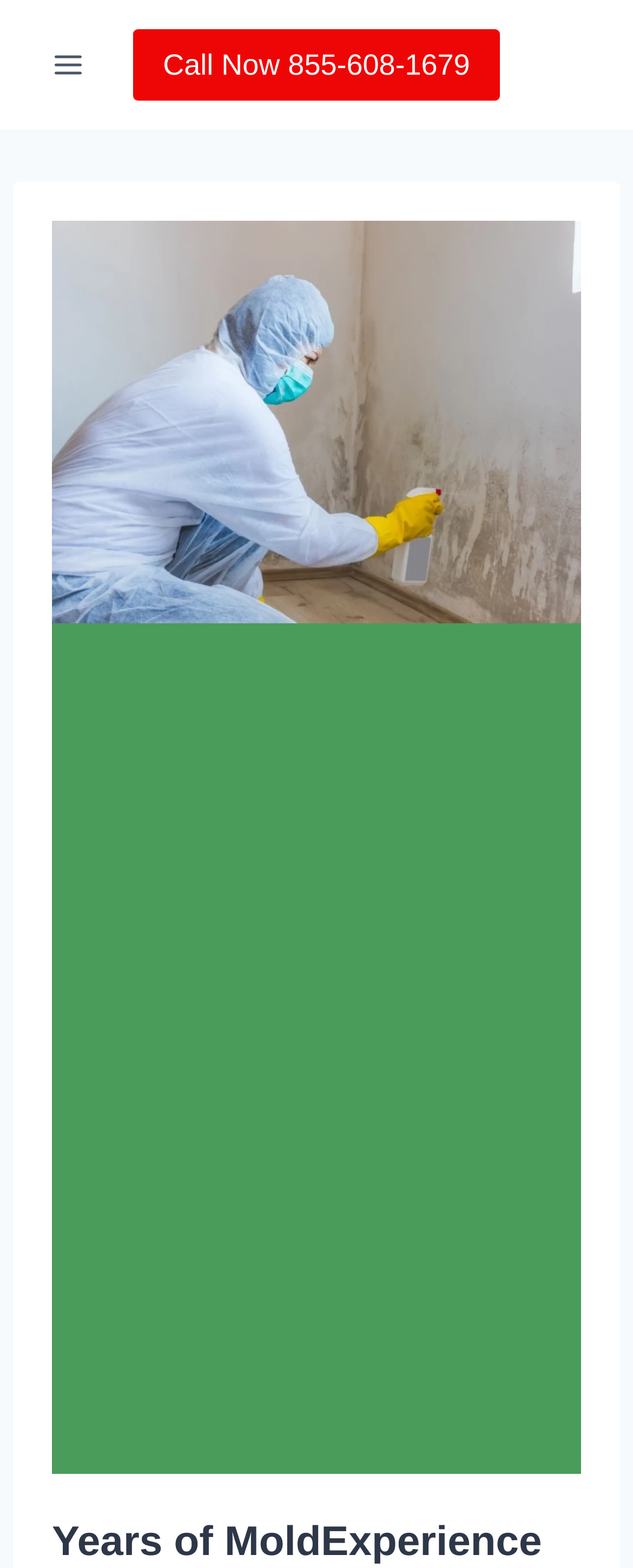Mark the bounding box of the element that matches the following description: "Toggle Menu".

[0.062, 0.025, 0.156, 0.058]